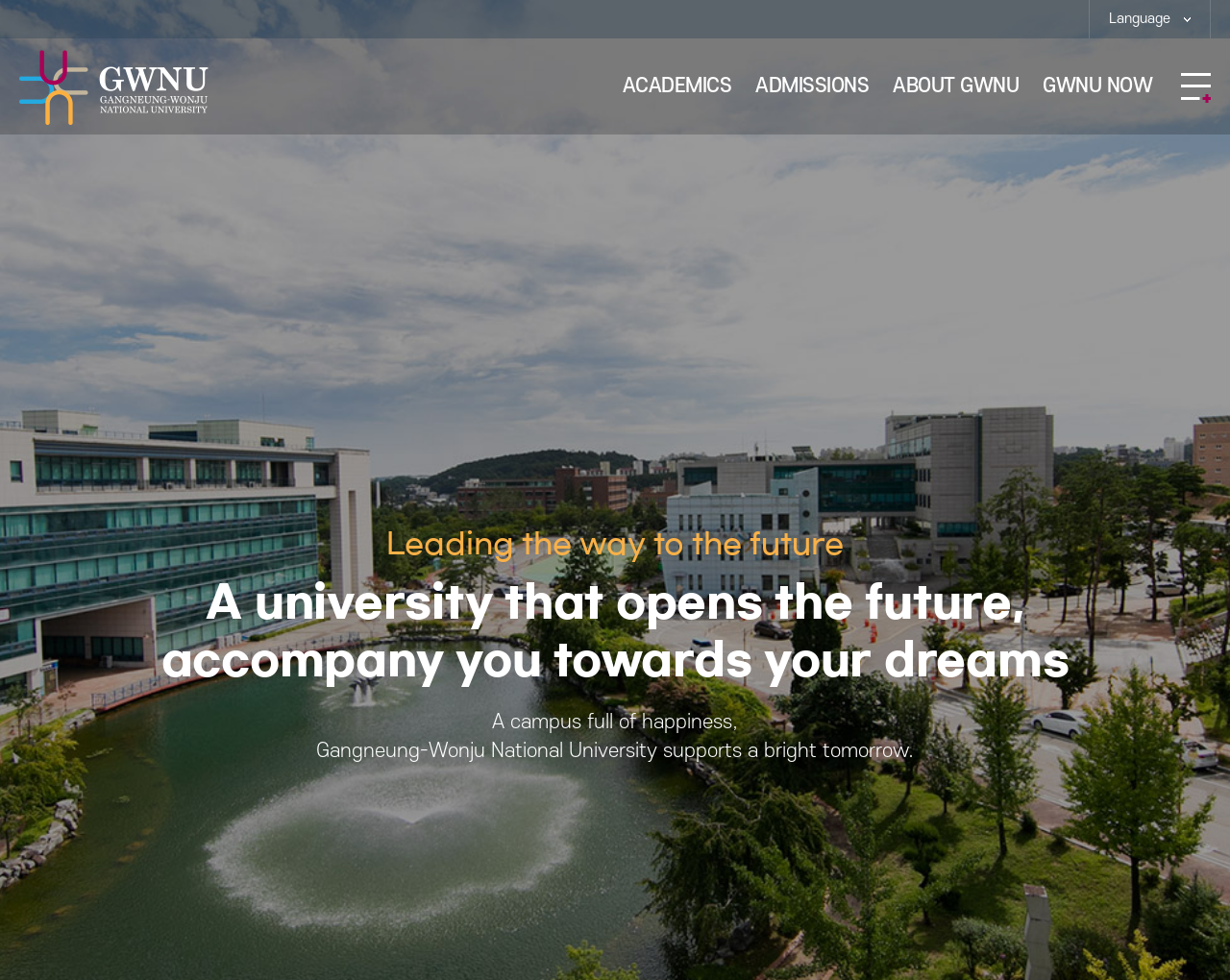Please predict the bounding box coordinates of the element's region where a click is necessary to complete the following instruction: "Click the ACADEMICS link". The coordinates should be represented by four float numbers between 0 and 1, i.e., [left, top, right, bottom].

[0.498, 0.039, 0.602, 0.137]